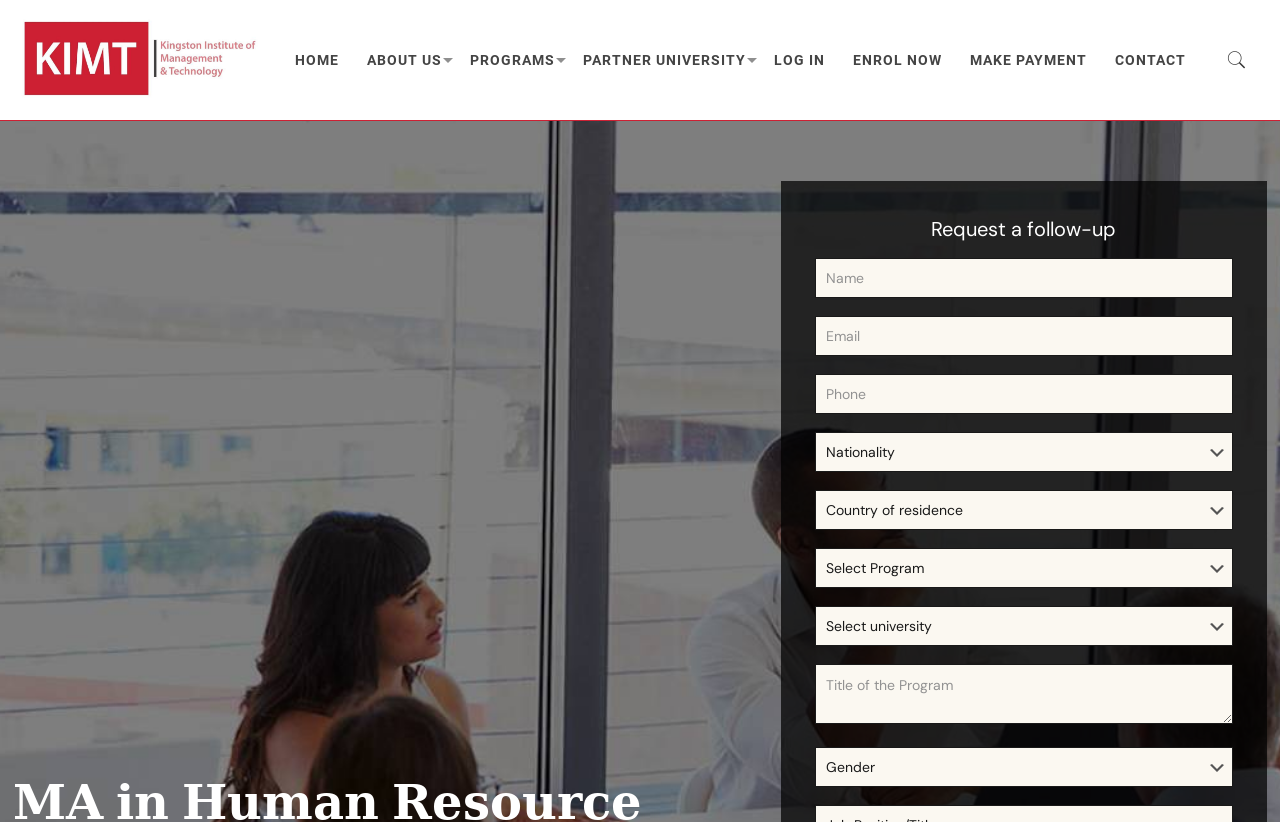How many textboxes are in the form?
Please use the visual content to give a single word or phrase answer.

5